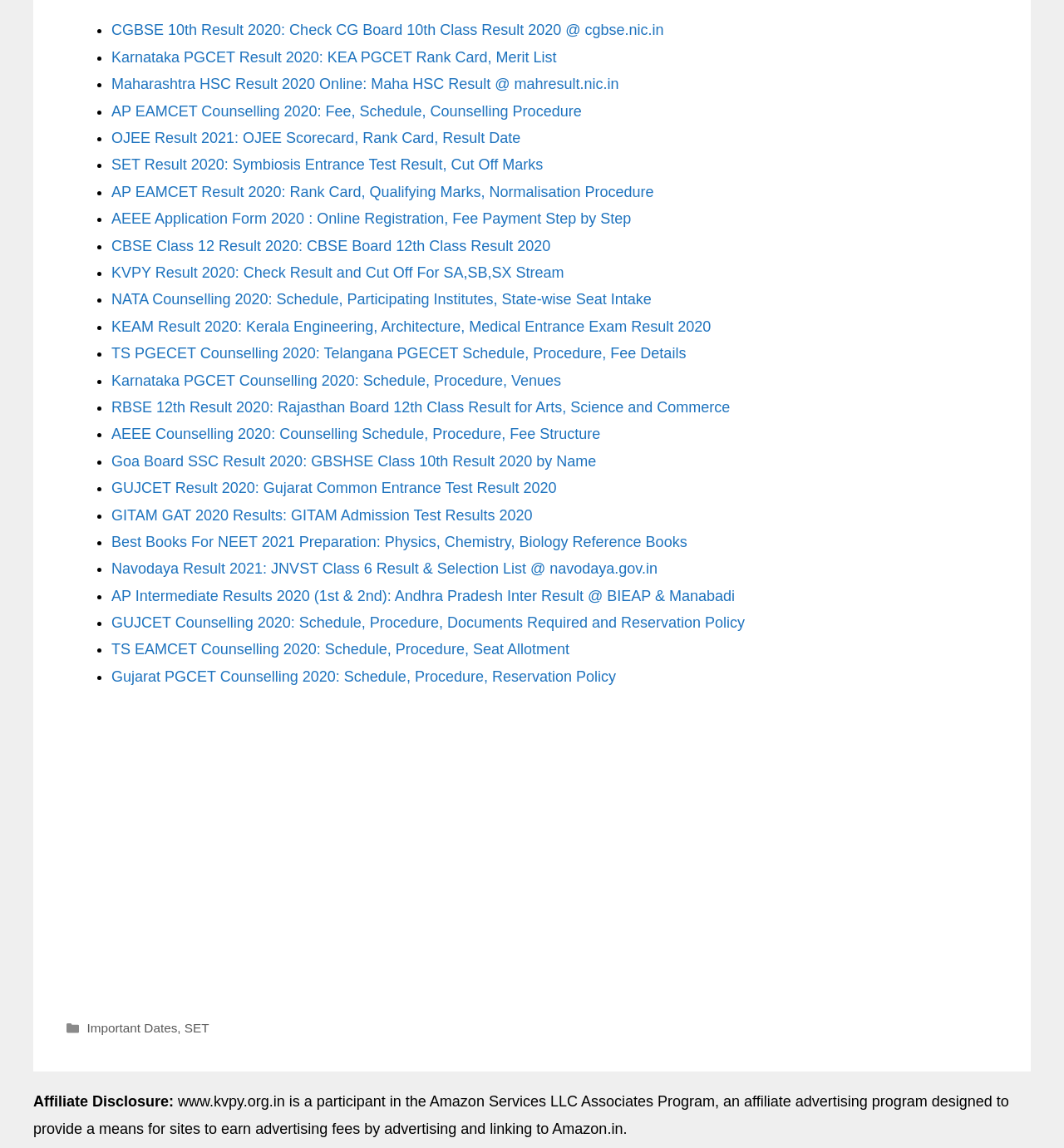How many links are there on the webpage?
Look at the image and respond with a one-word or short phrase answer.

30